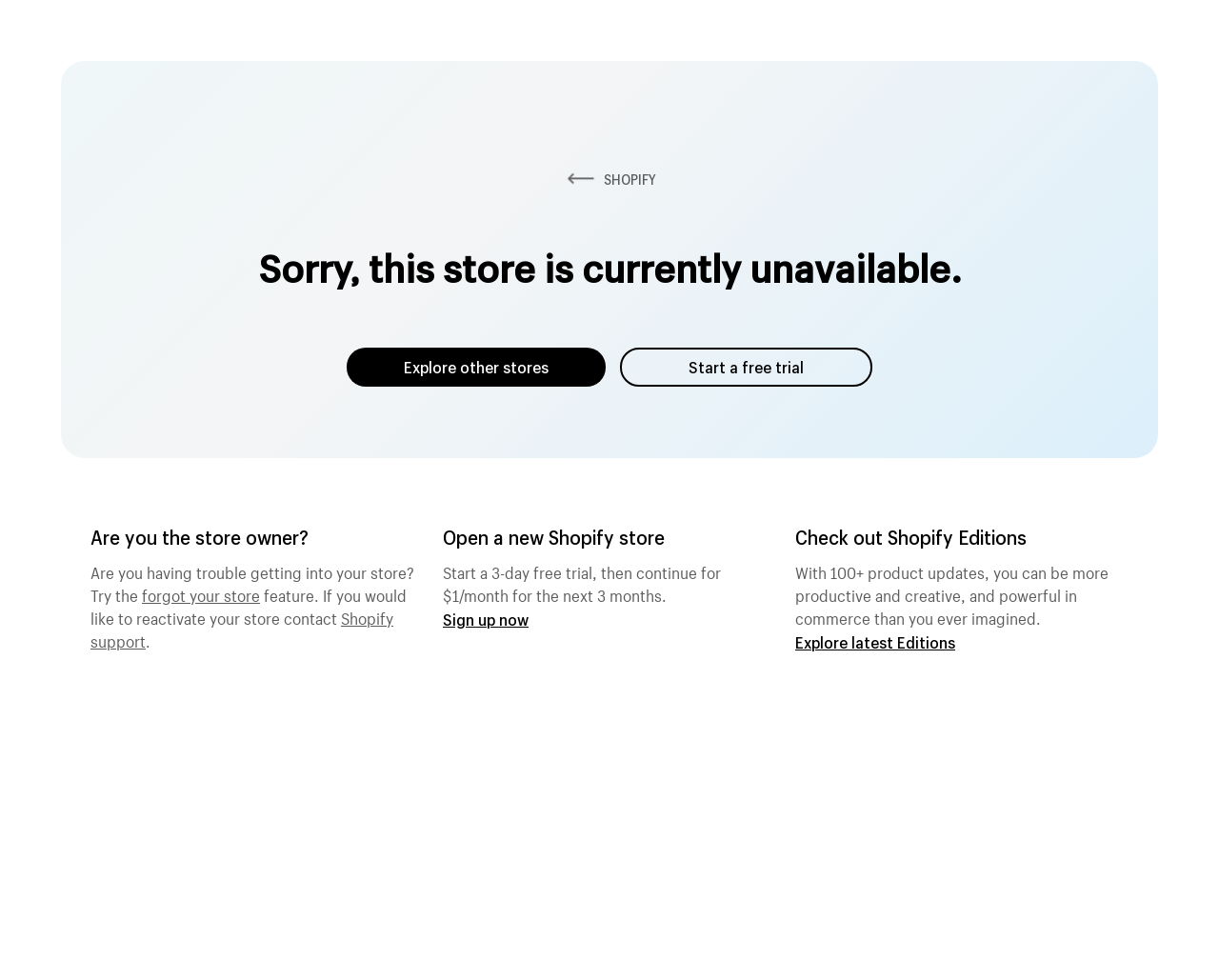Given the element description, predict the bounding box coordinates in the format (top-left x, top-left y, bottom-right x, bottom-right y), using floating point numbers between 0 and 1: Start a free trial

[0.509, 0.354, 0.716, 0.394]